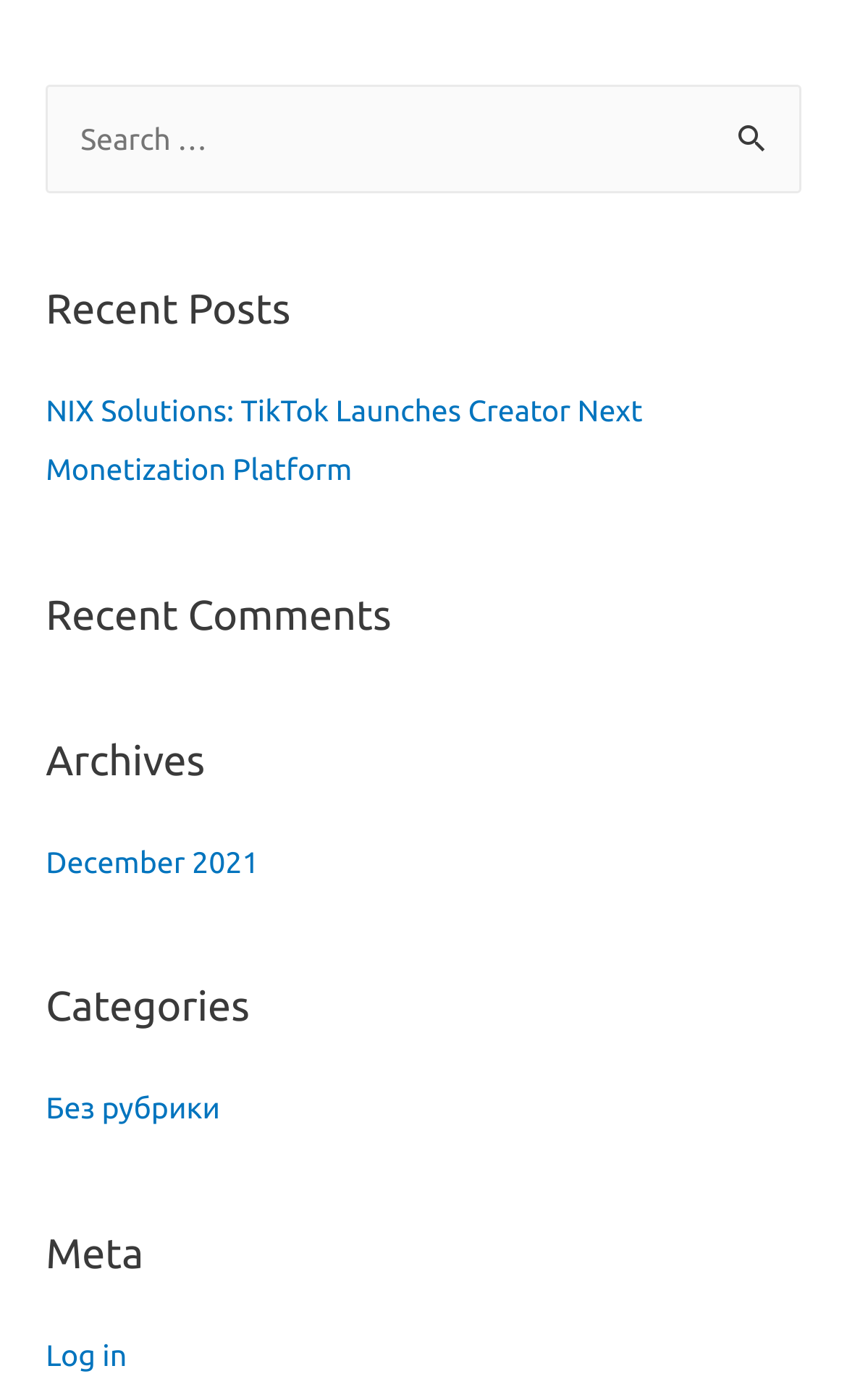How many navigation sections are on the webpage?
Using the information from the image, provide a comprehensive answer to the question.

There are four navigation sections on the webpage: 'Recent Posts', 'Archives', 'Categories', and 'Meta'. Each section has a heading and links underneath.